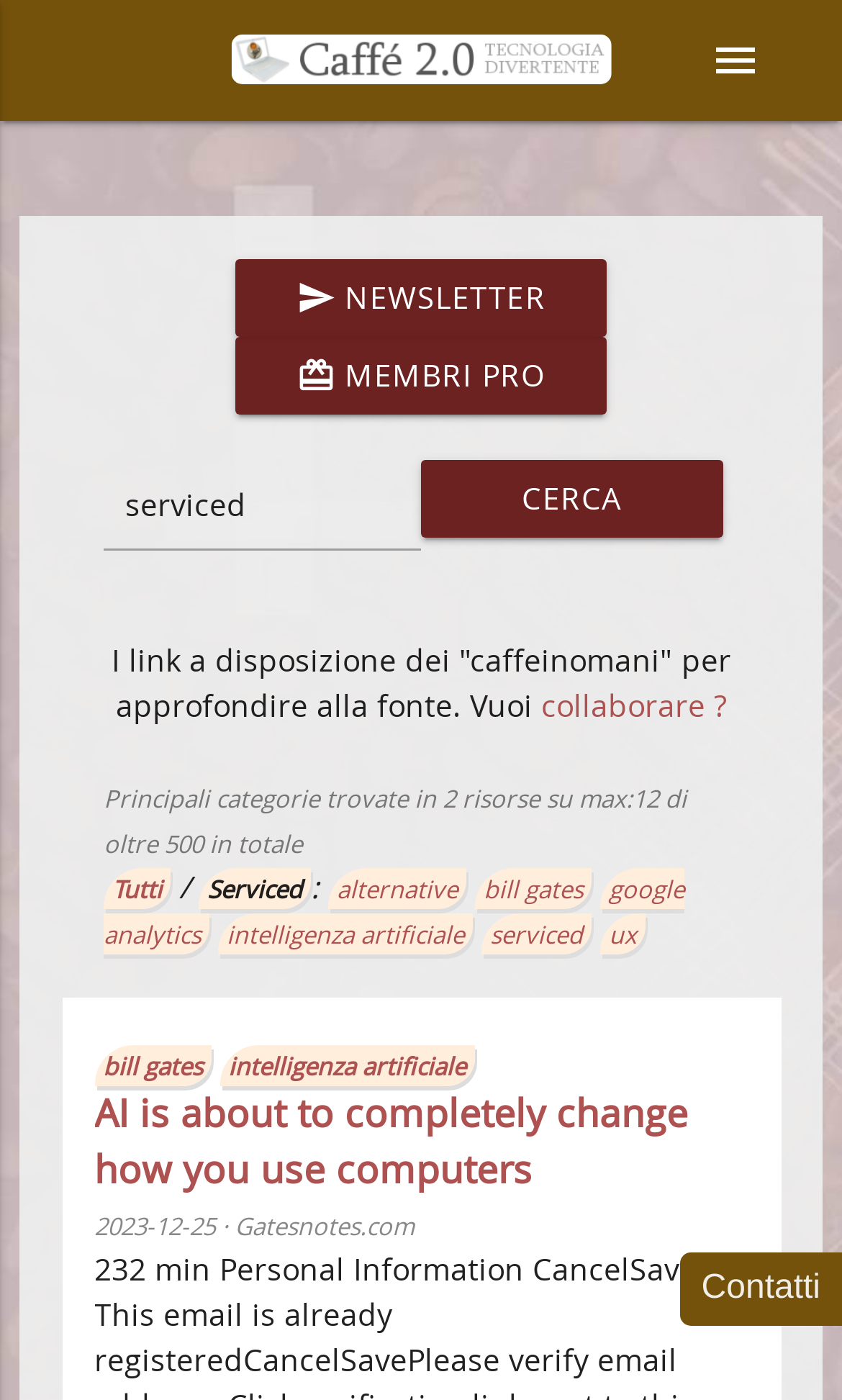Identify the coordinates of the bounding box for the element that must be clicked to accomplish the instruction: "subscribe to the newsletter".

[0.28, 0.185, 0.72, 0.241]